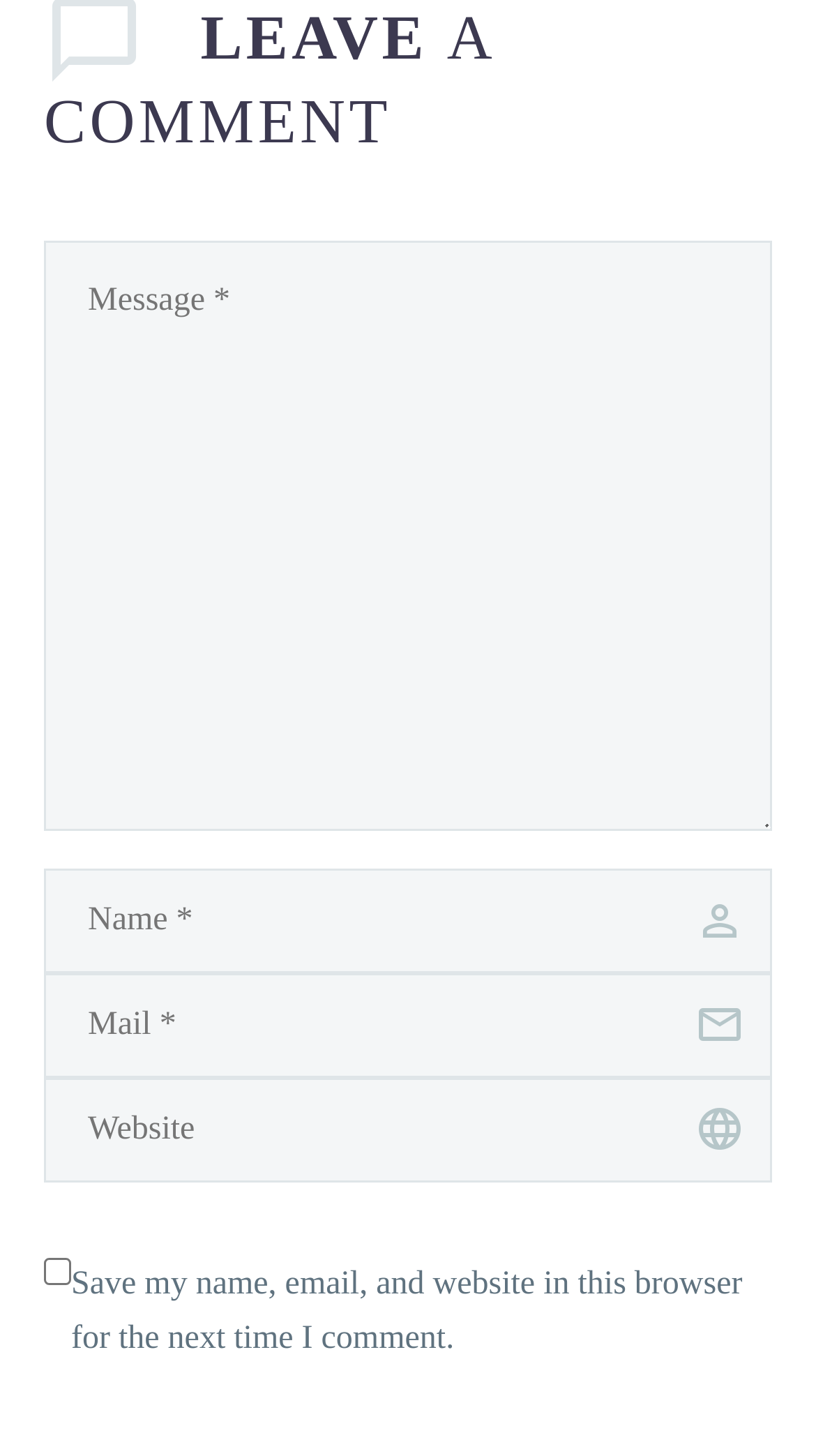What is the purpose of the textboxes at the bottom?
Please answer the question with as much detail as possible using the screenshot.

The textboxes at the bottom of the webpage, labeled 'Name', 'Mail', 'Website', and 'Message', are likely intended for users to leave comments or feedback on the articles, as they resemble a typical comment submission form.